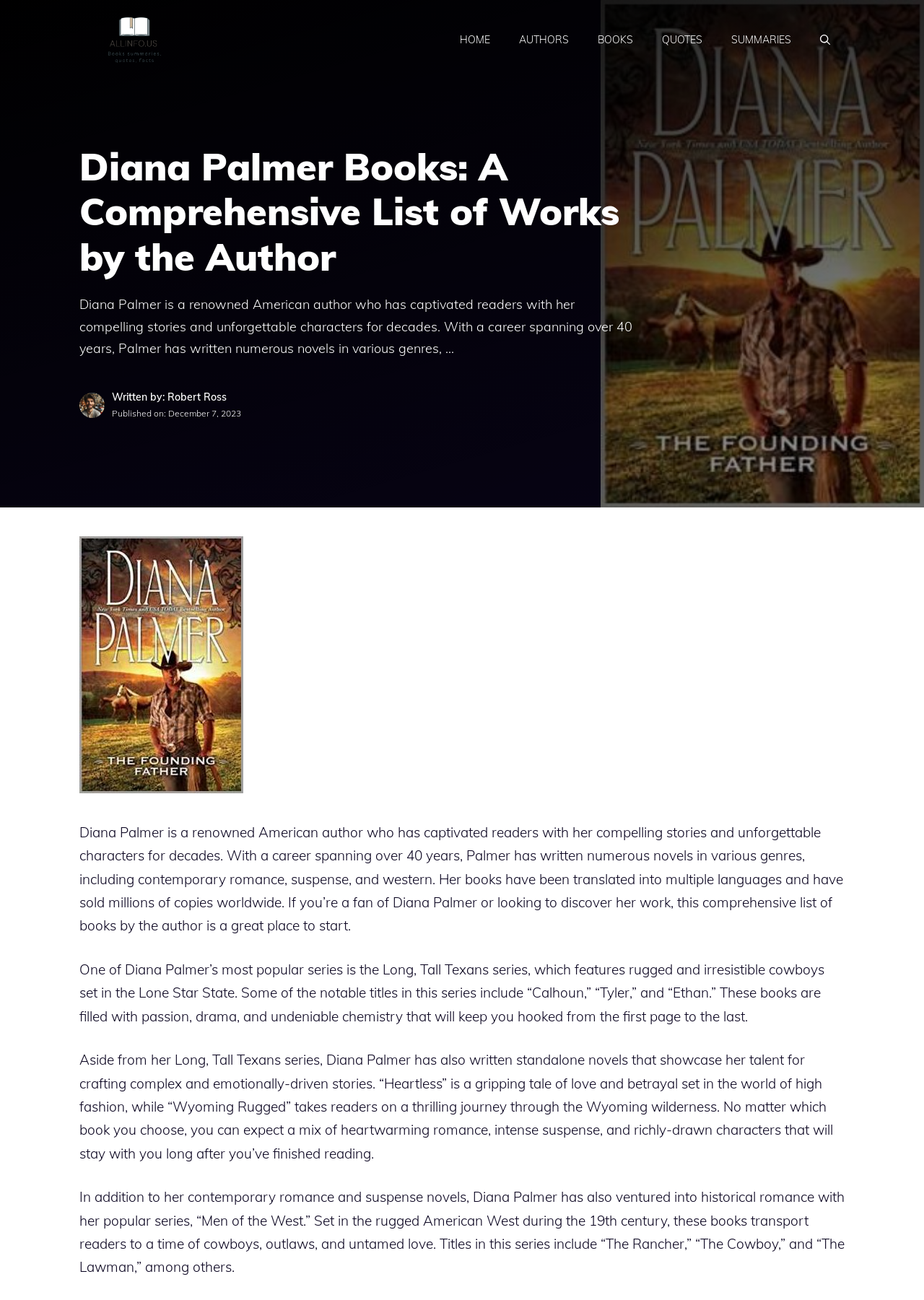Give a concise answer of one word or phrase to the question: 
Who wrote the article?

Robert Ross